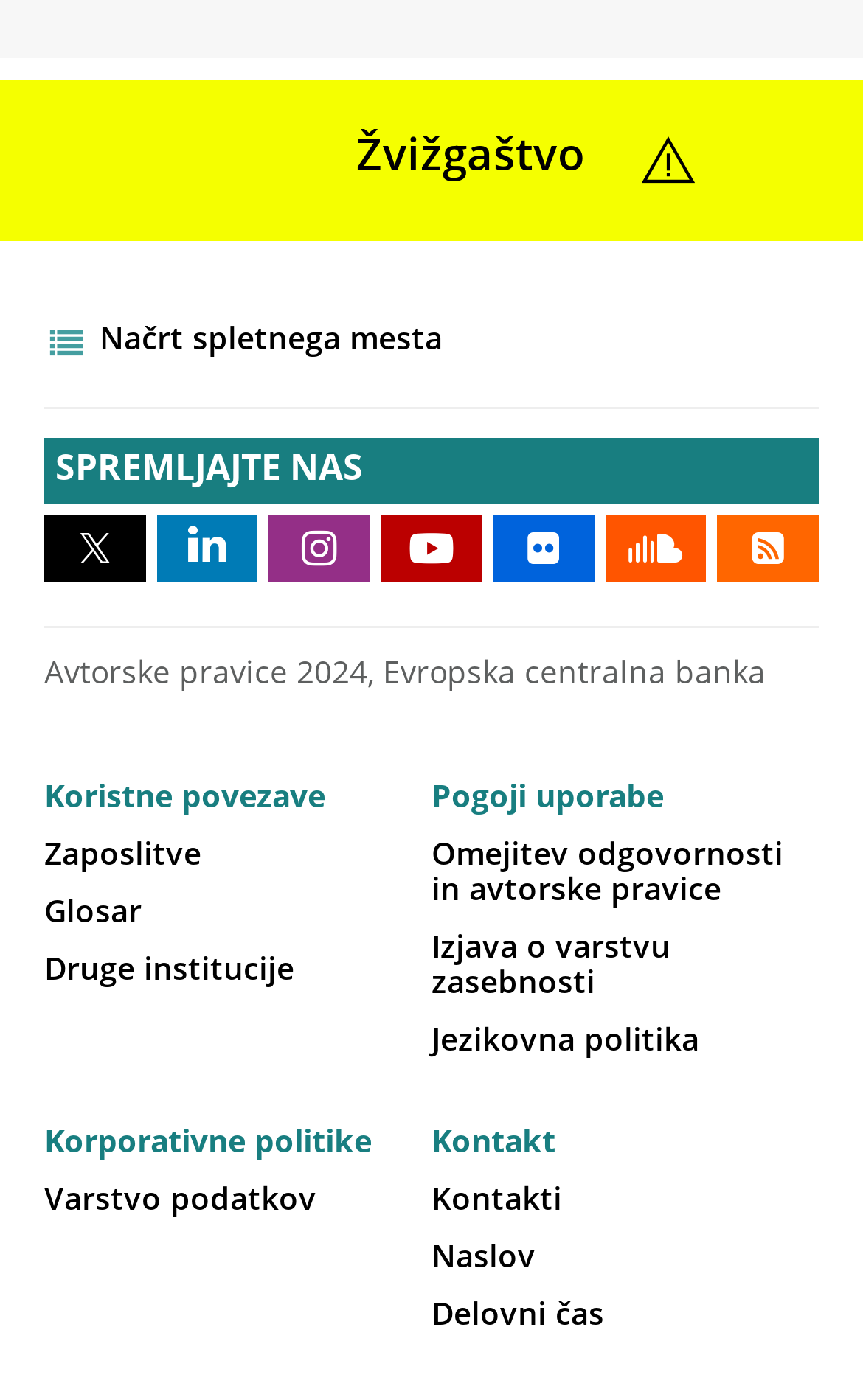Please identify the bounding box coordinates of the element I need to click to follow this instruction: "View Načrt spletnega mesta".

[0.115, 0.219, 0.513, 0.27]